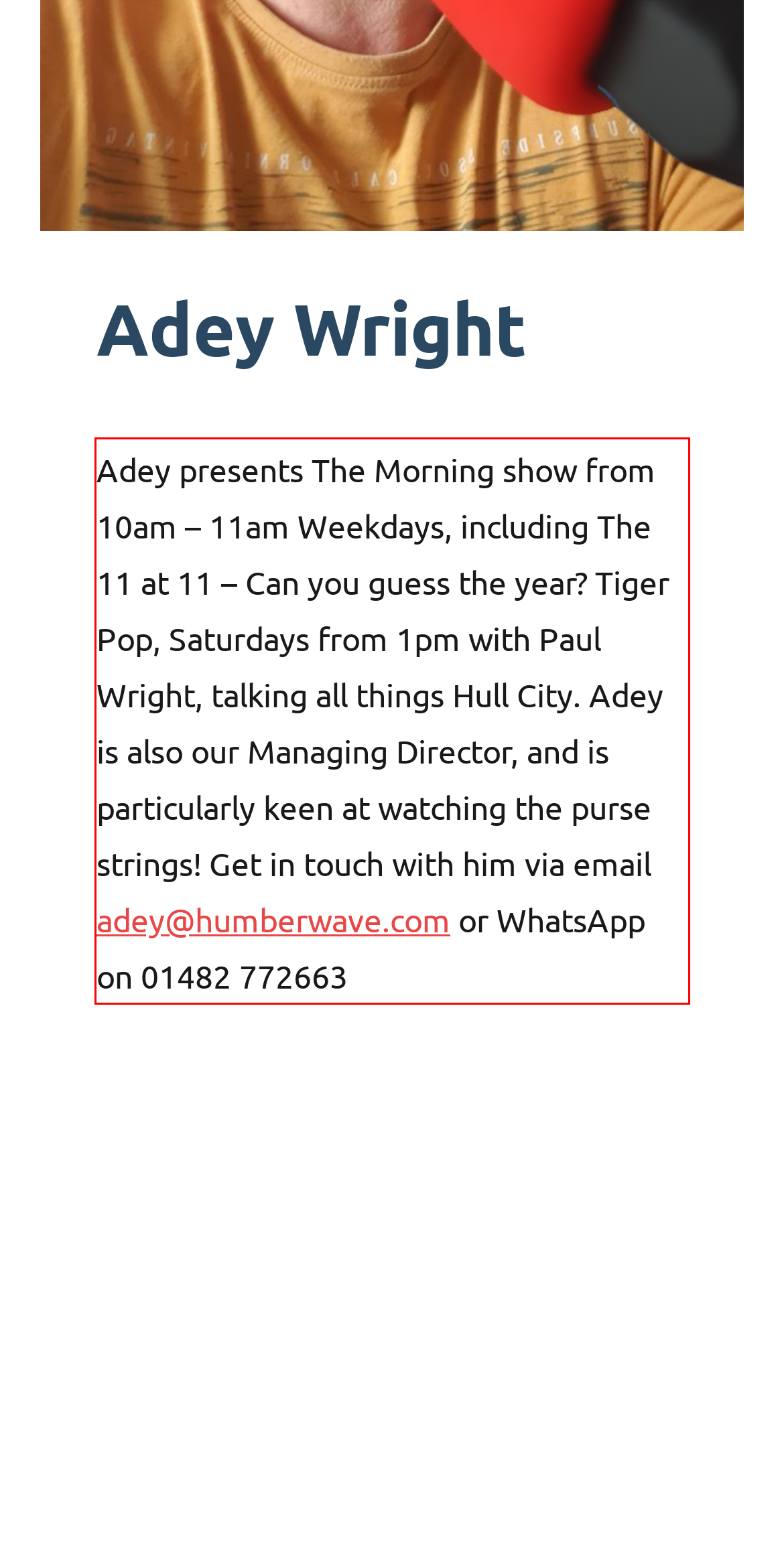Examine the webpage screenshot and use OCR to recognize and output the text within the red bounding box.

Adey presents The Morning show from 10am – 11am Weekdays, including The 11 at 11 – Can you guess the year? Tiger Pop, Saturdays from 1pm with Paul Wright, talking all things Hull City. Adey is also our Managing Director, and is particularly keen at watching the purse strings! Get in touch with him via email adey@humberwave.com or WhatsApp on 01482 772663